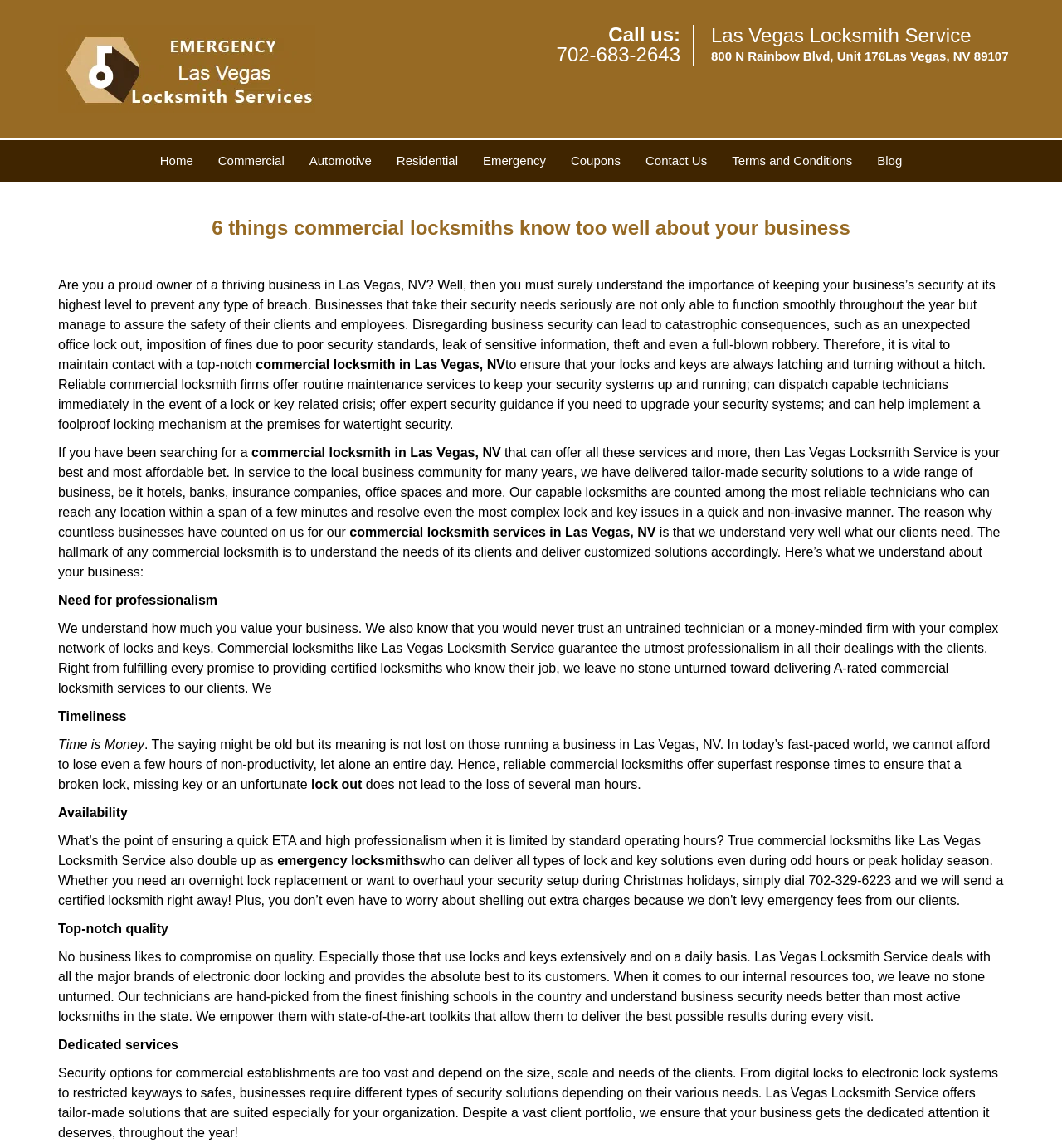Find and extract the text of the primary heading on the webpage.

Las Vegas Locksmith Service